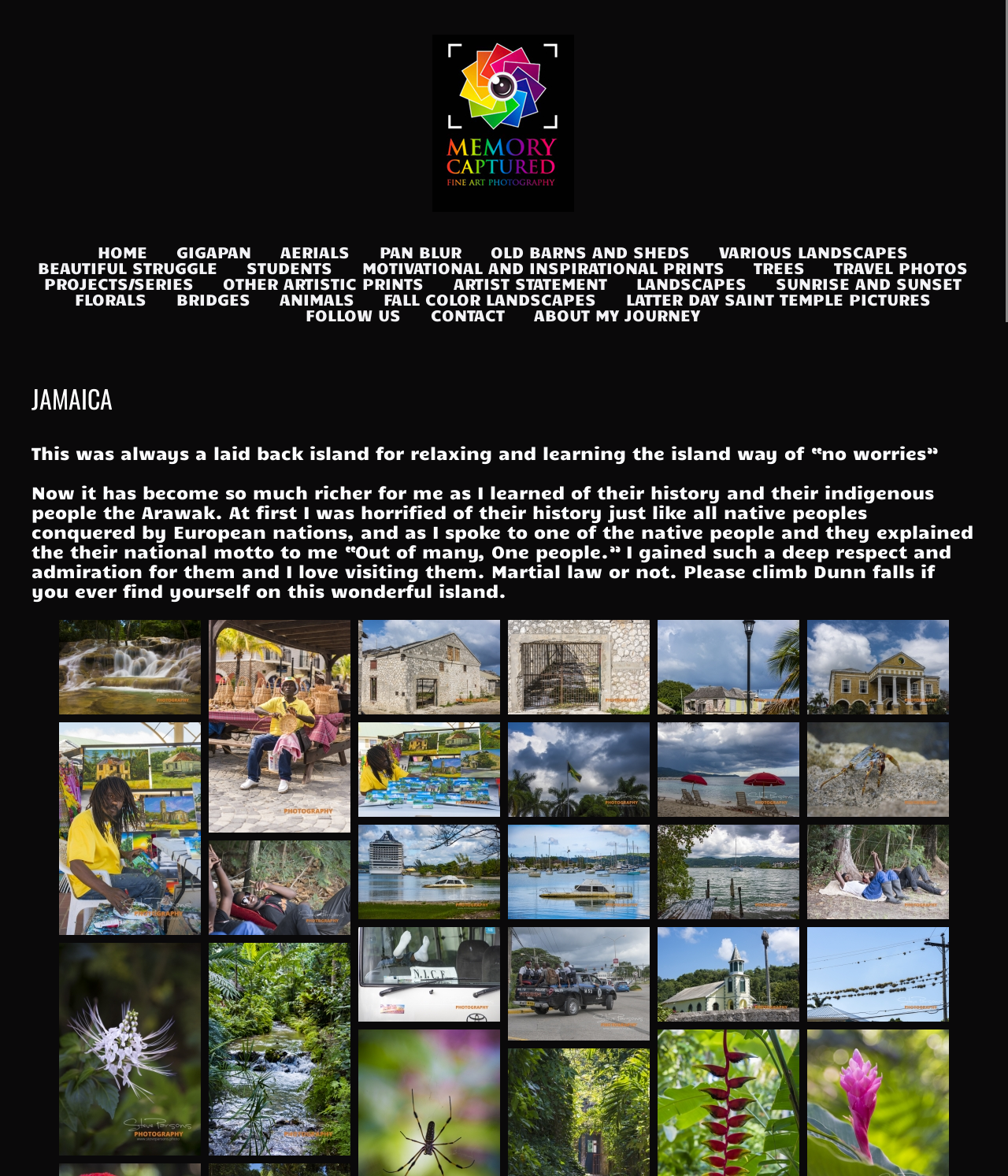Using the webpage screenshot and the element description Motivational and Inspirational Prints, determine the bounding box coordinates. Specify the coordinates in the format (top-left x, top-left y, bottom-right x, bottom-right y) with values ranging from 0 to 1.

[0.346, 0.22, 0.732, 0.234]